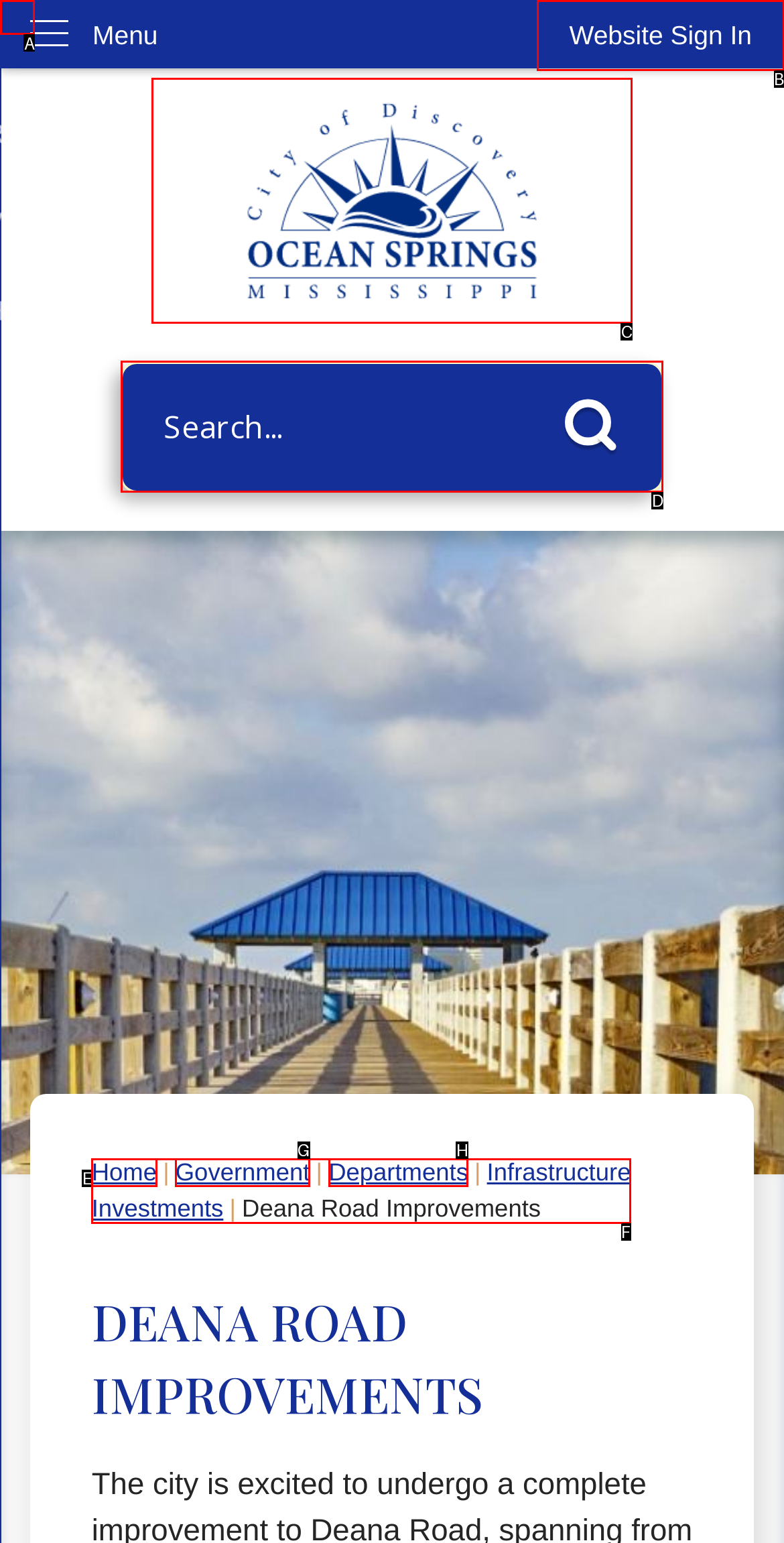Select the letter of the option that should be clicked to achieve the specified task: Search for something. Respond with just the letter.

D